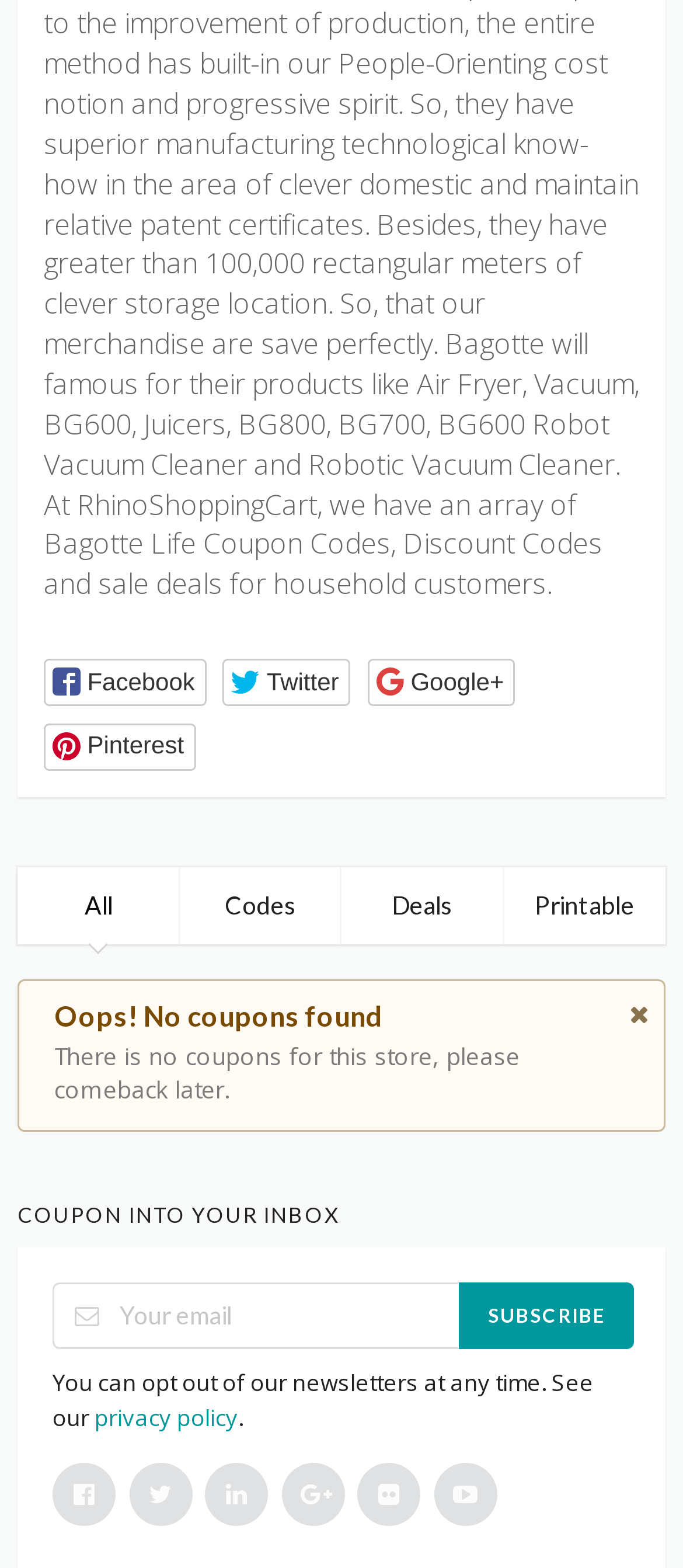Analyze the image and provide a detailed answer to the question: How many social media buttons are there?

I counted the number of social media buttons on the top of the webpage, which are Facebook, Twitter, Google+, and Pinterest.